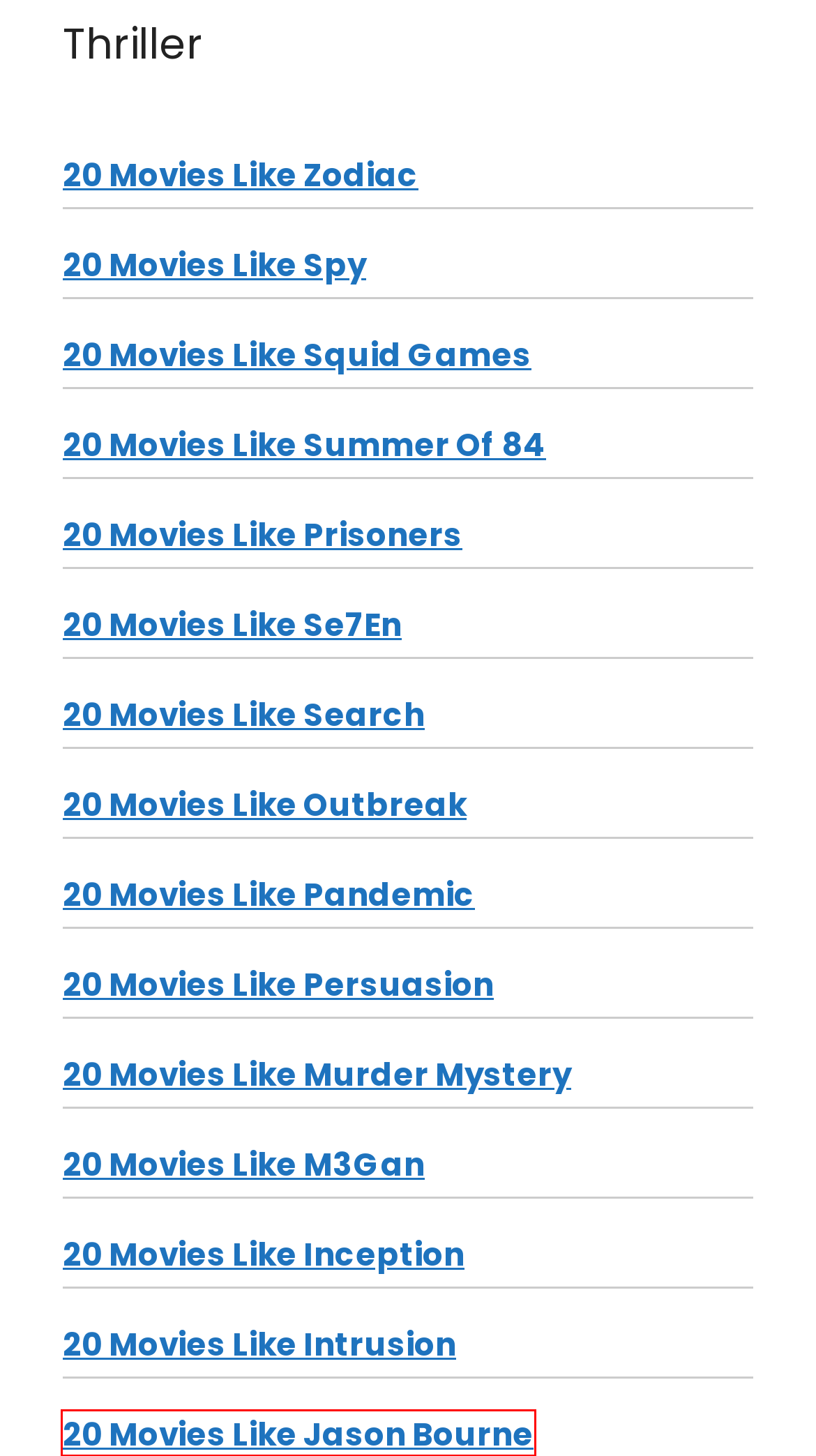You are given a screenshot of a webpage with a red bounding box around an element. Choose the most fitting webpage description for the page that appears after clicking the element within the red bounding box. Here are the candidates:
A. 20 Movies Like M3Gan - cinemathread.com
B. 20 Movies Like Outbreak - cinemathread.com
C. 20 Movies Like Murder Mystery - cinemathread.com
D. 20 Movies Like Jason Bourne - cinemathread.com
E. 20 Movies Like Zodiac - cinemathread.com
F. 20 Movies Like Spy - cinemathread.com
G. 20 Movies Like Summer Of 84 - cinemathread.com
H. 20 Movies Like Intrusion - cinemathread.com

D